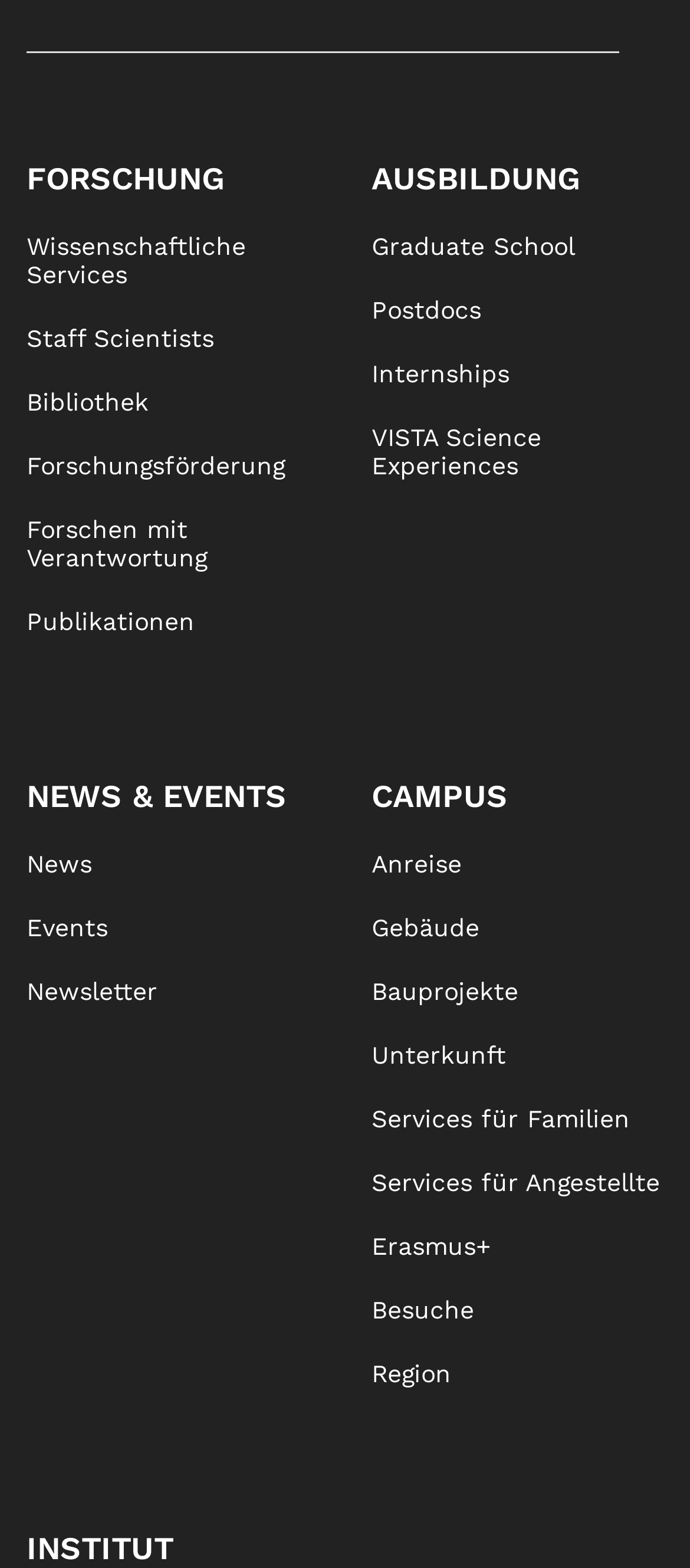What is the second link in the 'CAMPUS' section?
Answer briefly with a single word or phrase based on the image.

Gebäude